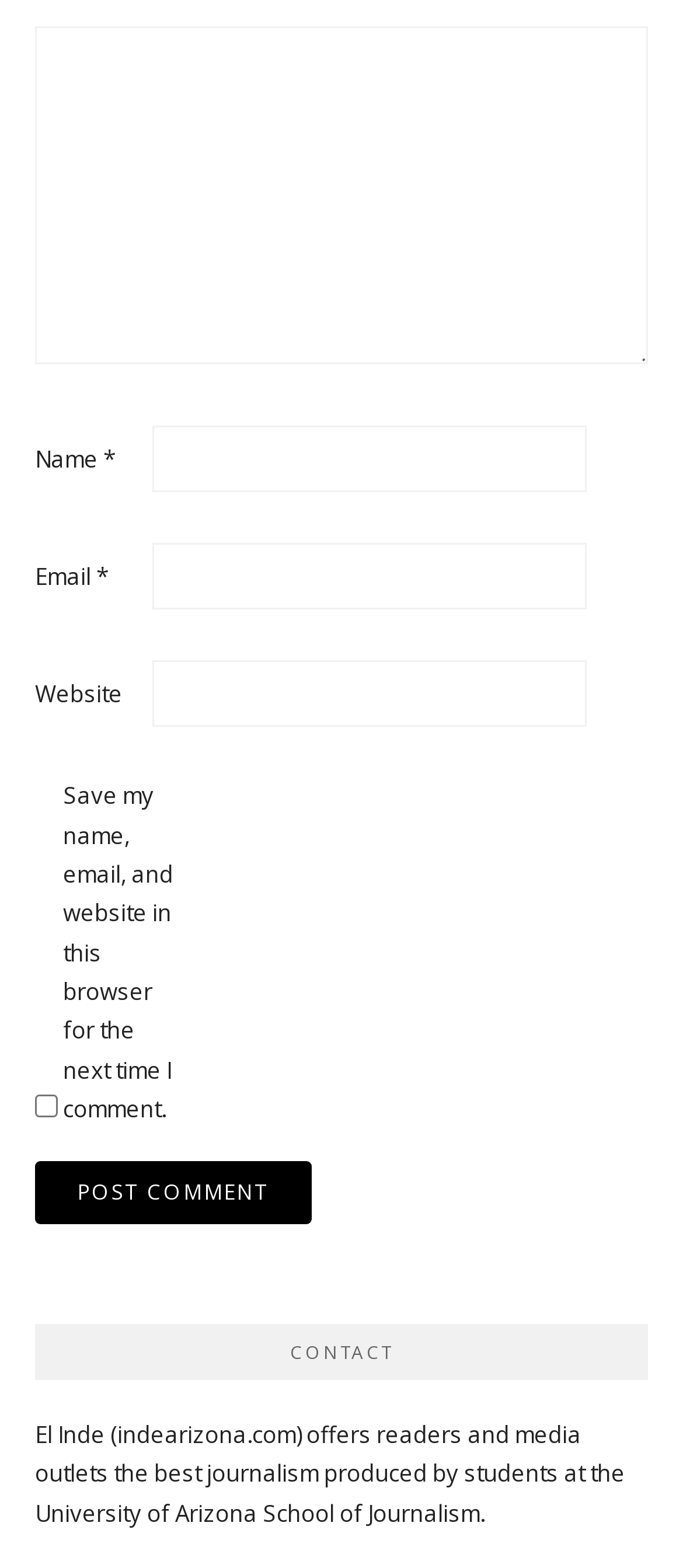Find the bounding box of the UI element described as follows: "parent_node: Email * aria-describedby="email-notes" name="email"".

[0.223, 0.346, 0.859, 0.389]